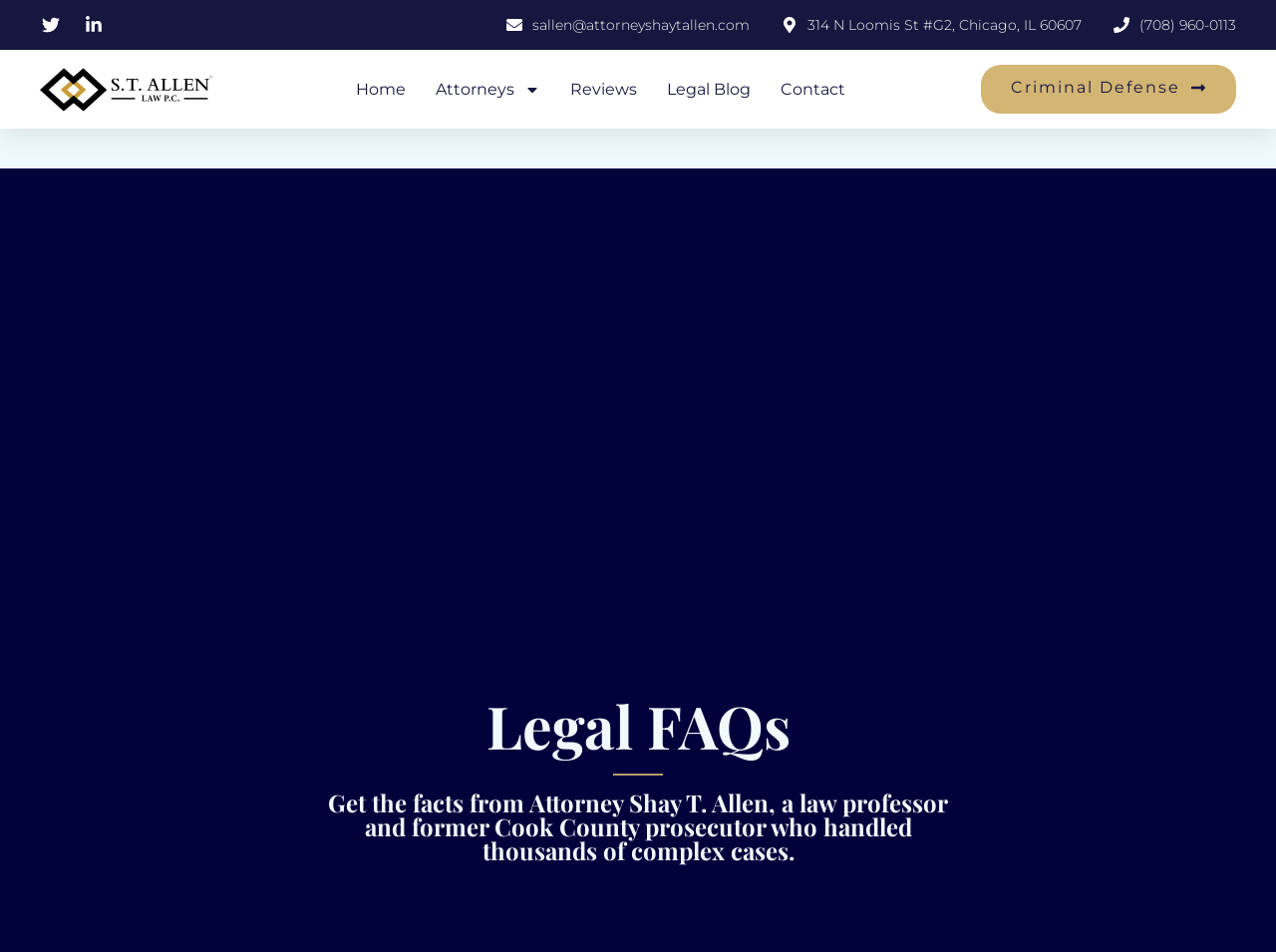Determine the bounding box coordinates of the region that needs to be clicked to achieve the task: "Learn about Criminal Defense".

[0.769, 0.068, 0.969, 0.119]